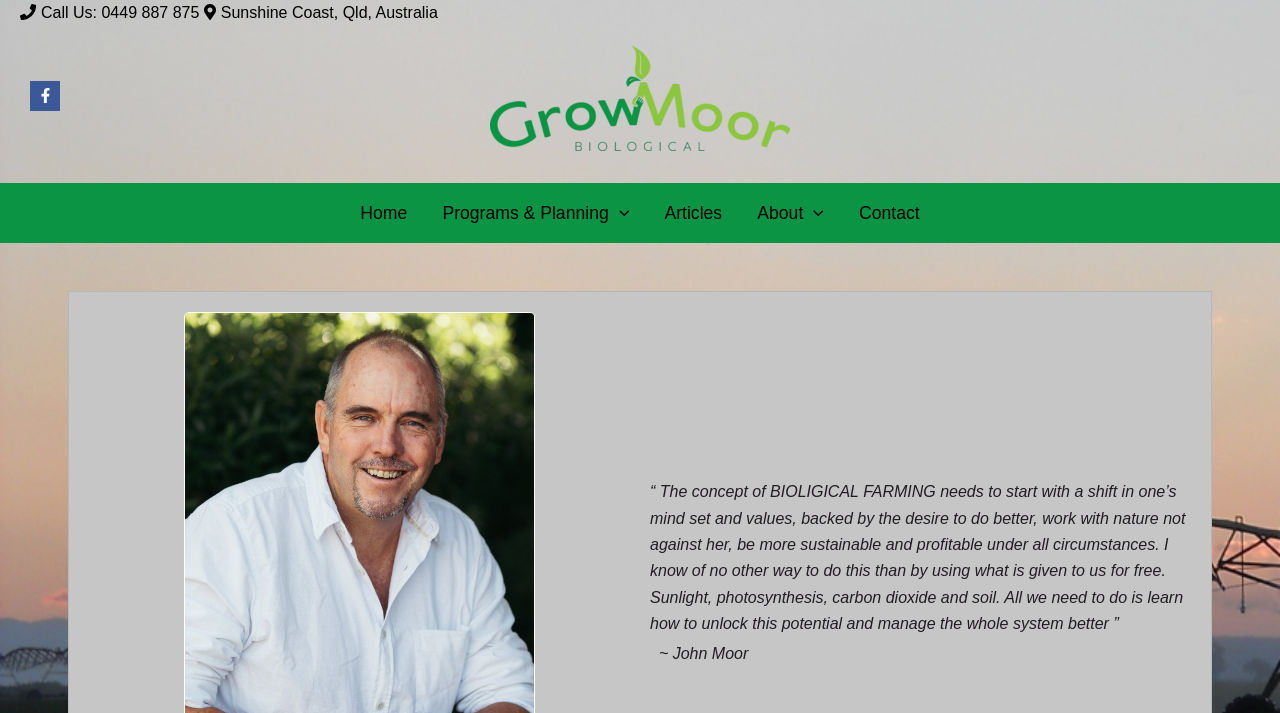Determine the bounding box coordinates of the UI element that matches the following description: "Programs & Planning". The coordinates should be four float numbers between 0 and 1 in the format [left, top, right, bottom].

[0.332, 0.256, 0.505, 0.34]